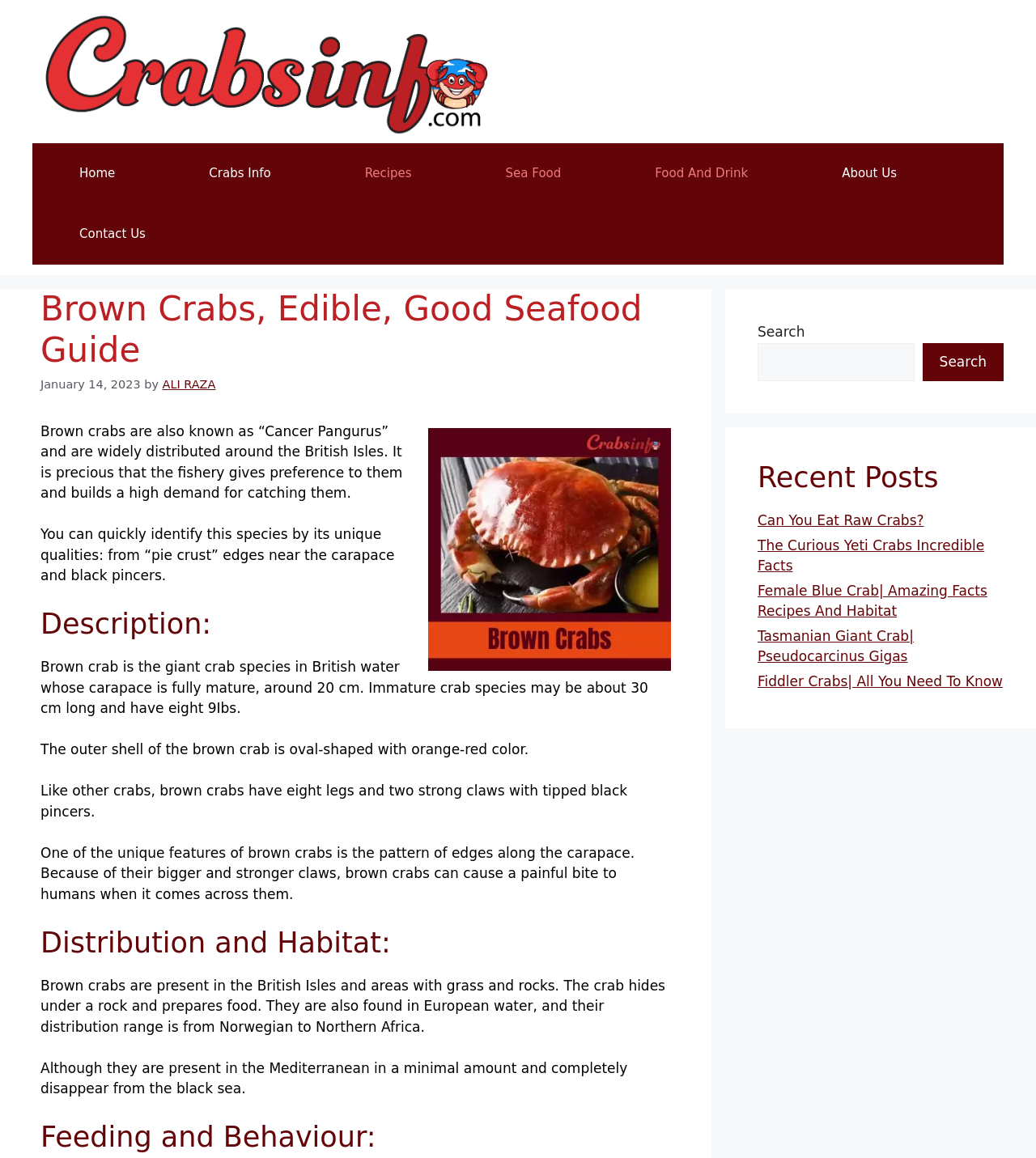Pinpoint the bounding box coordinates of the element you need to click to execute the following instruction: "View the 'Recent Posts'". The bounding box should be represented by four float numbers between 0 and 1, in the format [left, top, right, bottom].

[0.731, 0.398, 0.969, 0.427]